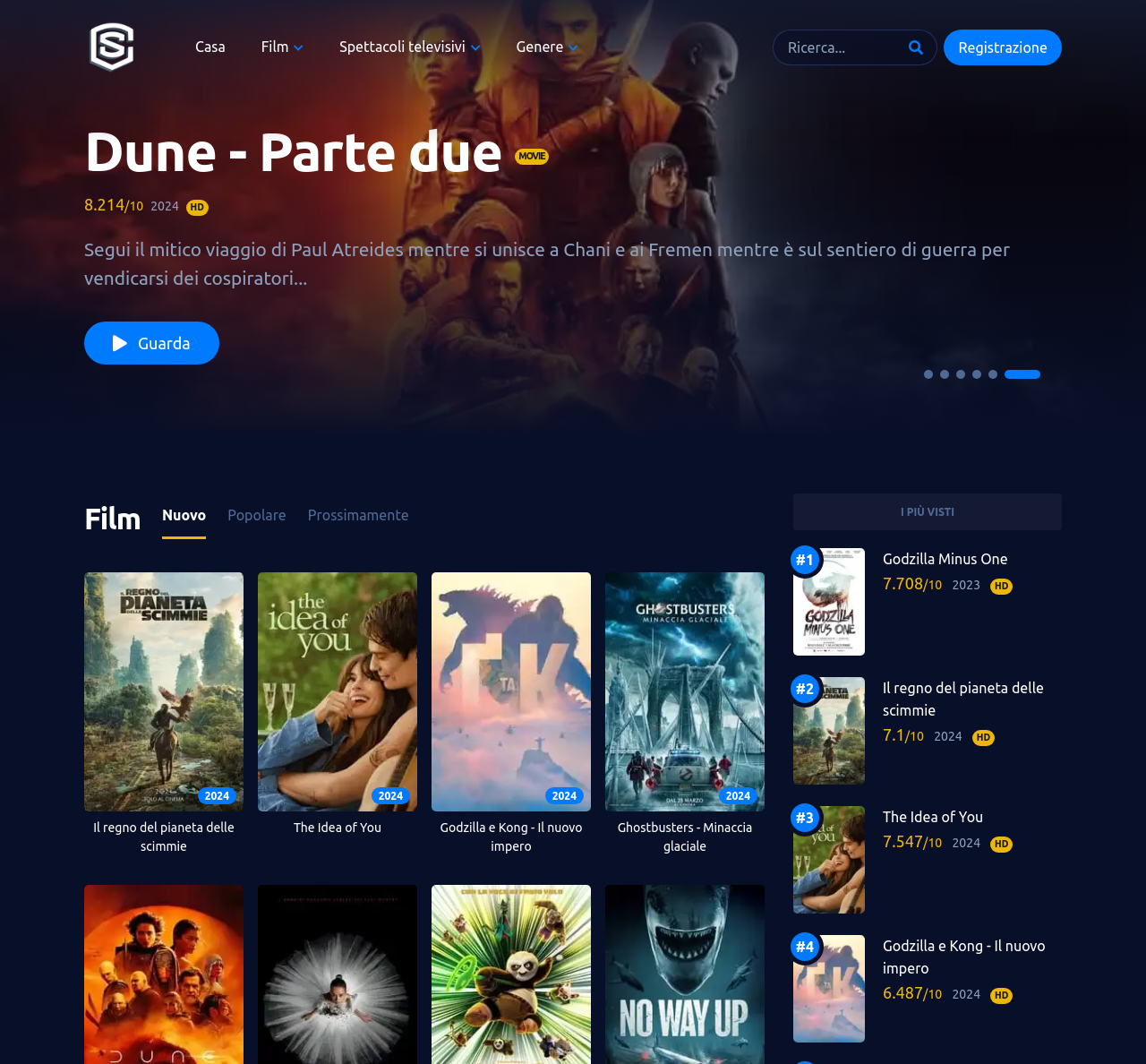Could you specify the bounding box coordinates for the clickable section to complete the following instruction: "Go to the 'Casa' page"?

[0.17, 0.027, 0.197, 0.061]